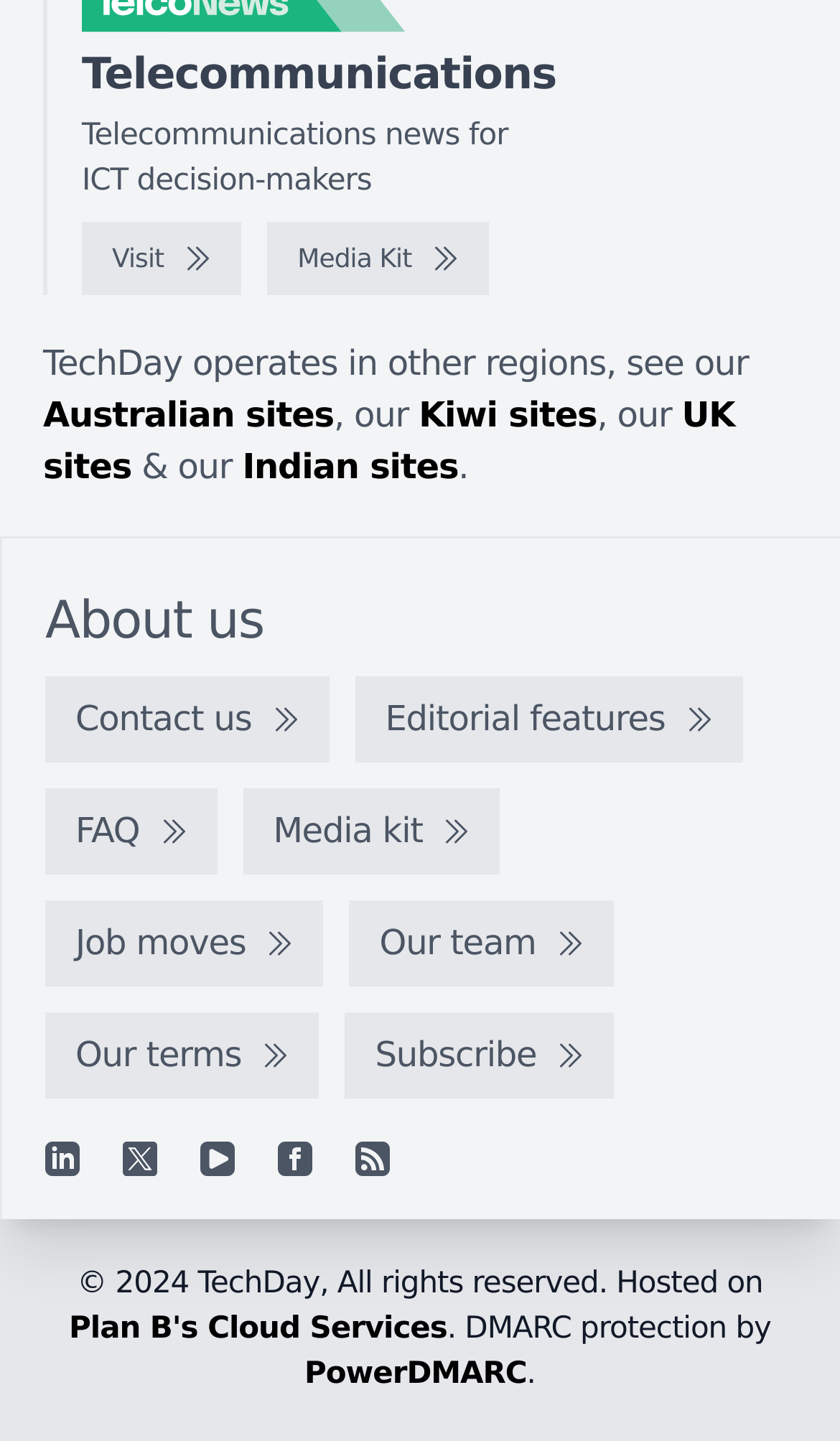What is the main topic of this website?
Using the image, answer in one word or phrase.

Telecommunications